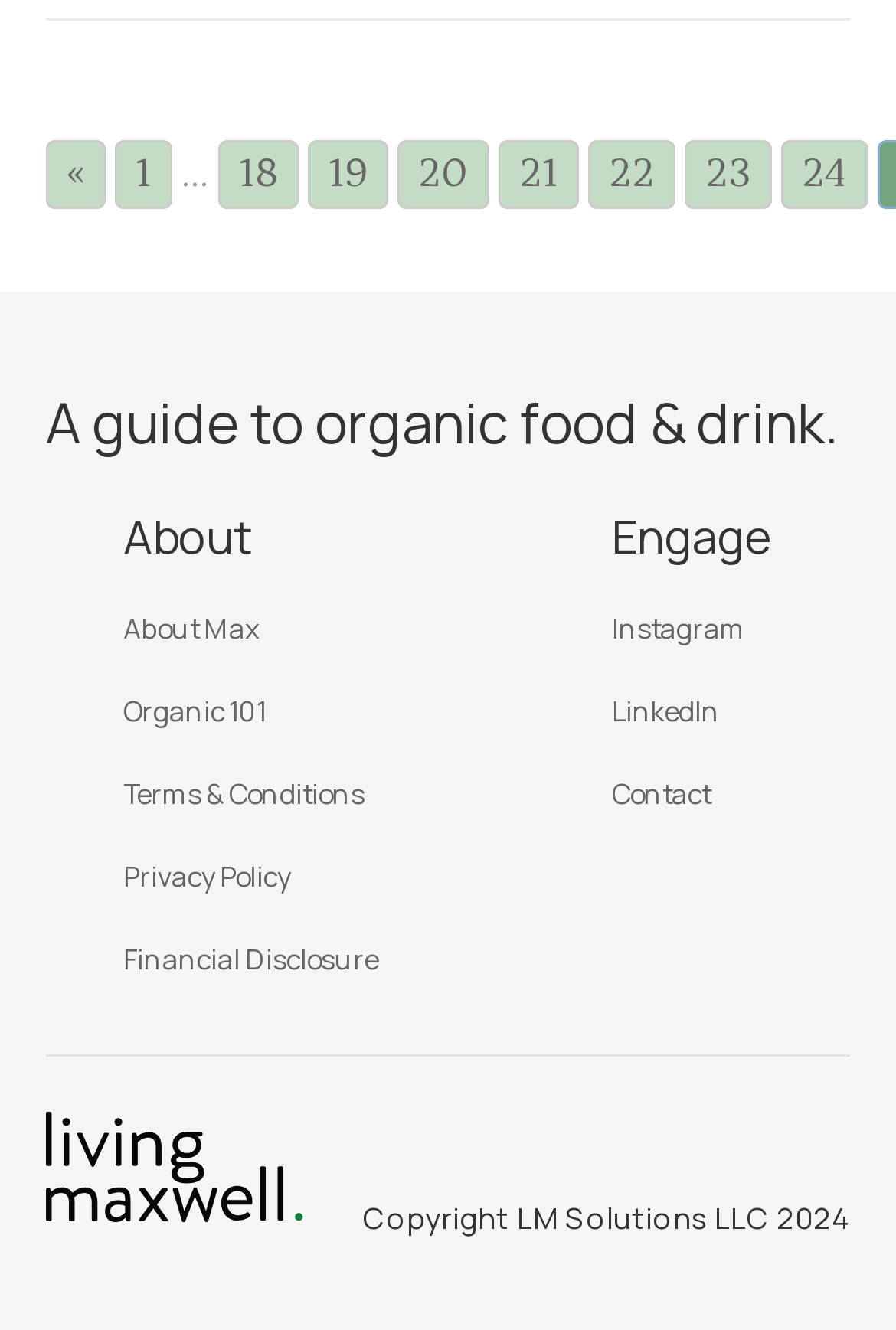Specify the bounding box coordinates of the area to click in order to follow the given instruction: "Enter address."

None